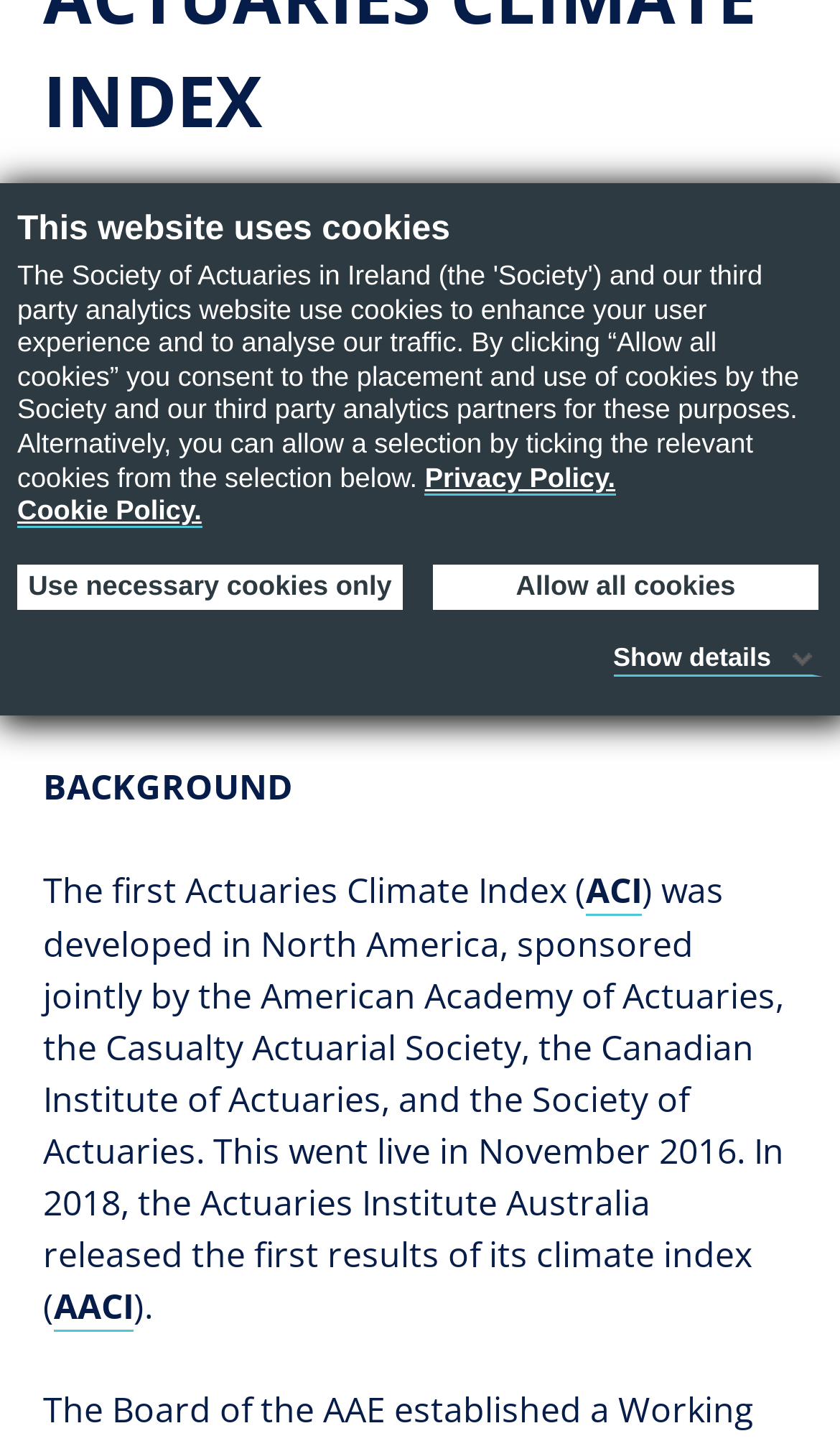Provide the bounding box coordinates, formatted as (top-left x, top-left y, bottom-right x, bottom-right y), with all values being floating point numbers between 0 and 1. Identify the bounding box of the UI element that matches the description: ACI

[0.697, 0.602, 0.764, 0.636]